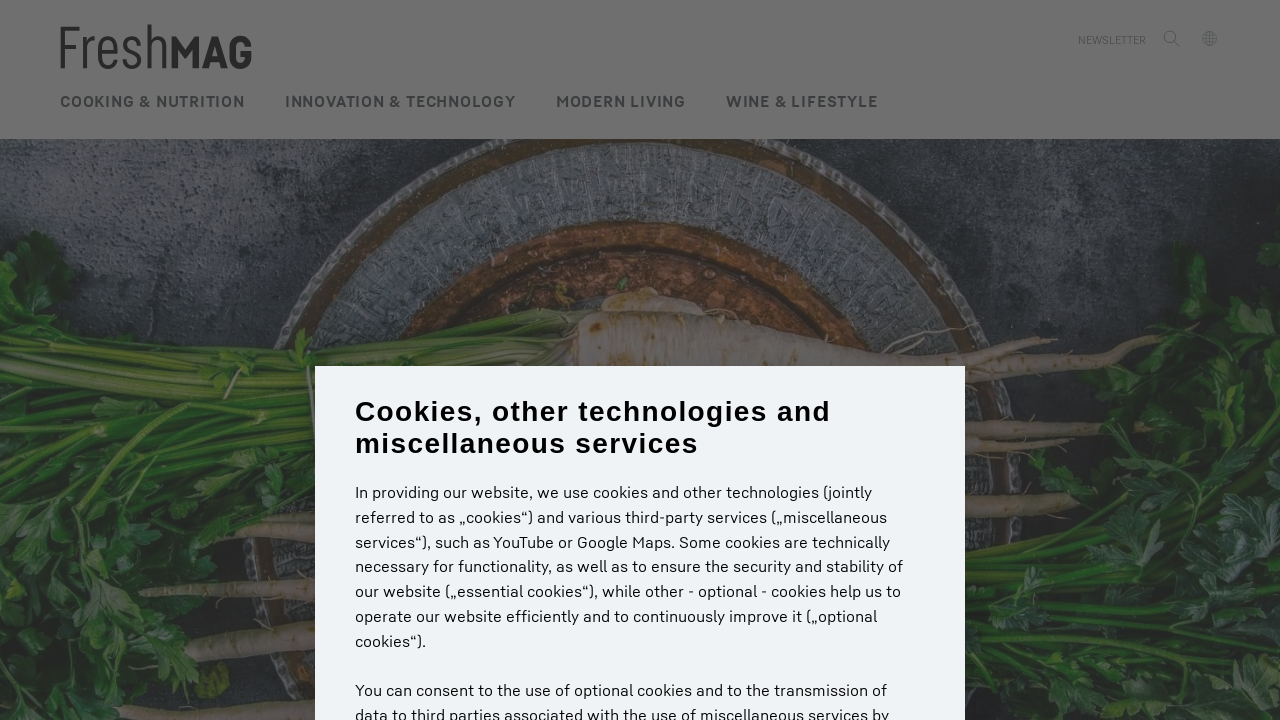Please pinpoint the bounding box coordinates for the region I should click to adhere to this instruction: "read about The Parsnip – A Secret Hero".

[0.117, 0.633, 0.883, 0.725]